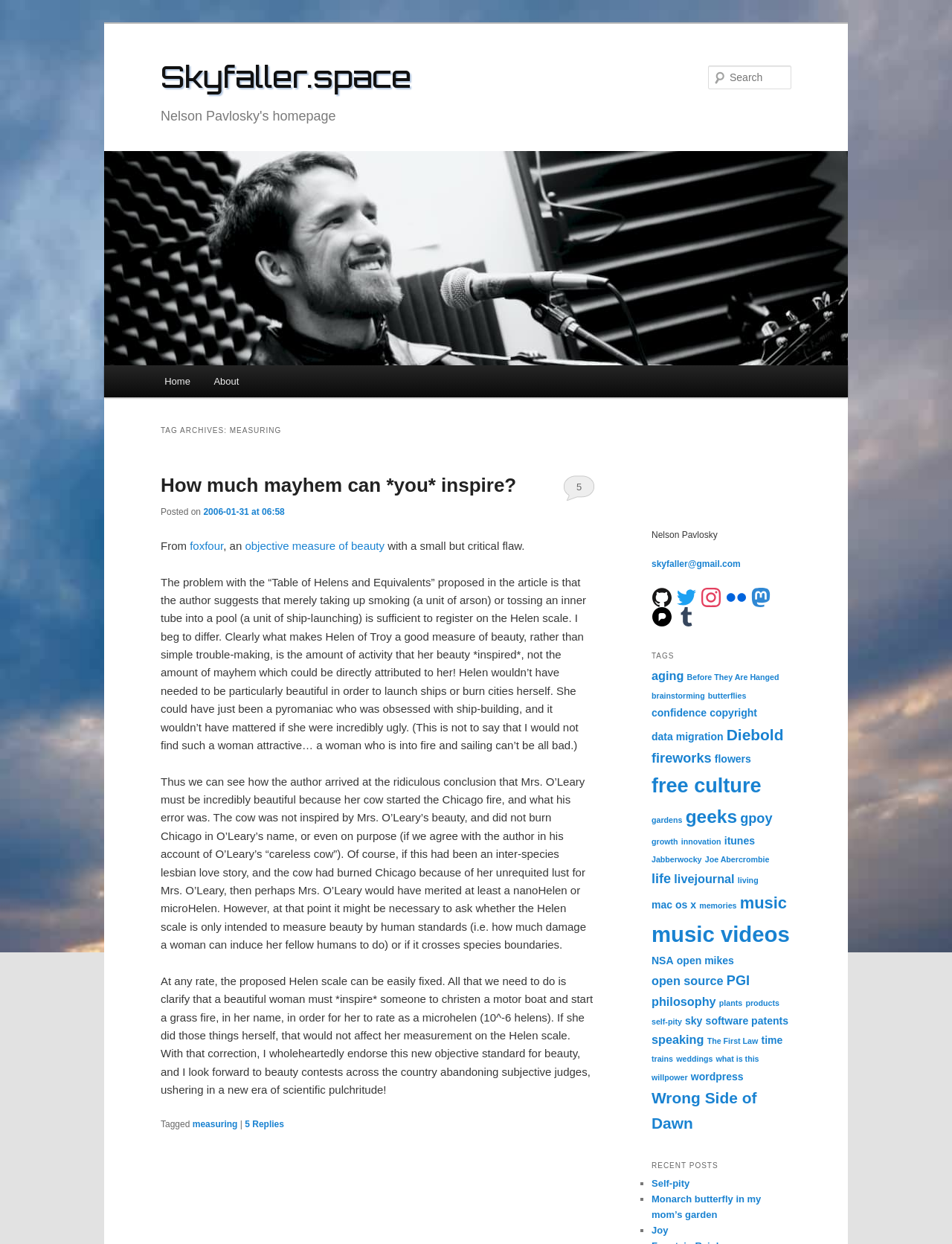Please find the bounding box coordinates of the element's region to be clicked to carry out this instruction: "Go to the homepage".

[0.16, 0.294, 0.212, 0.319]